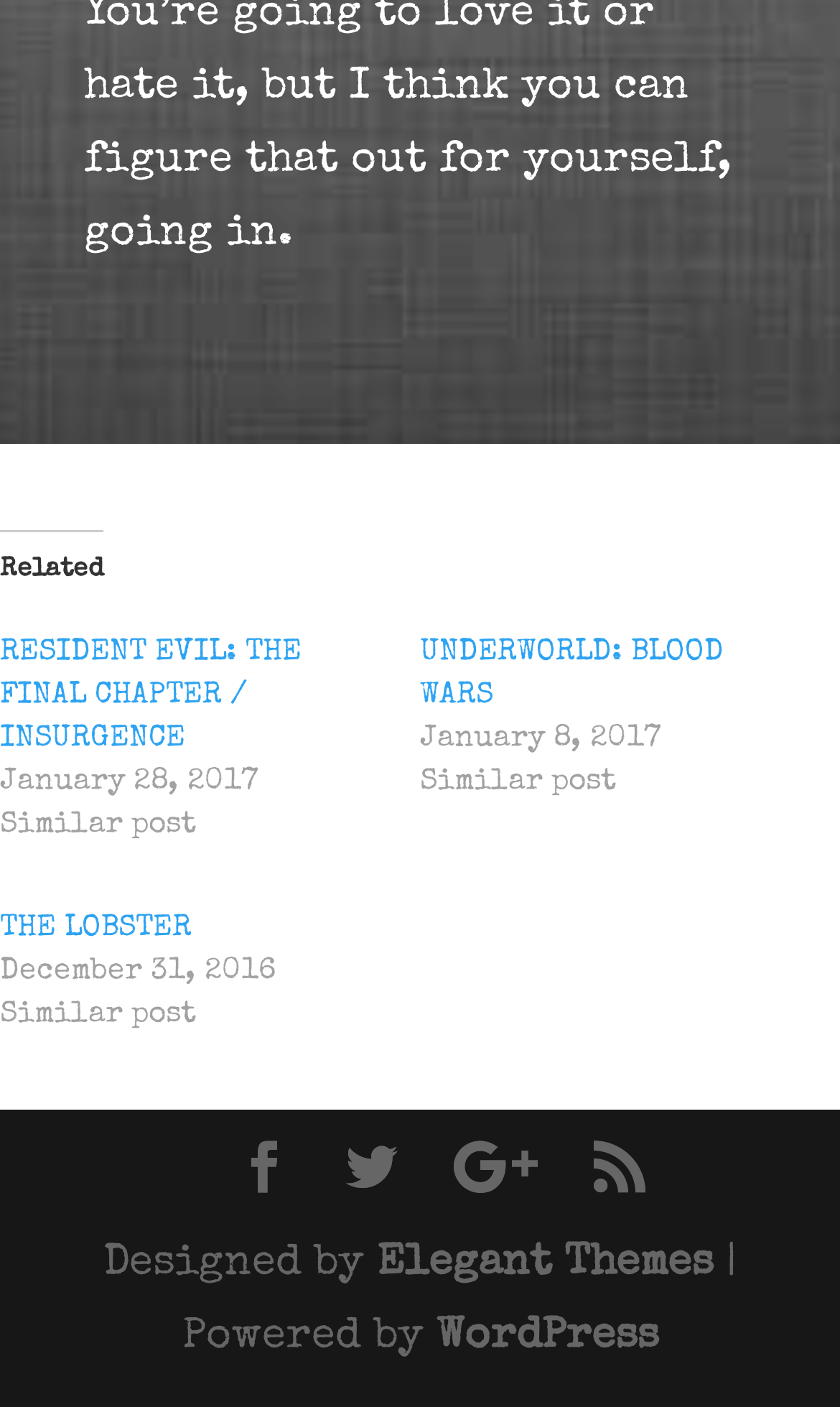Please determine the bounding box coordinates of the area that needs to be clicked to complete this task: 'Click on 'WordPress''. The coordinates must be four float numbers between 0 and 1, formatted as [left, top, right, bottom].

[0.519, 0.936, 0.783, 0.966]